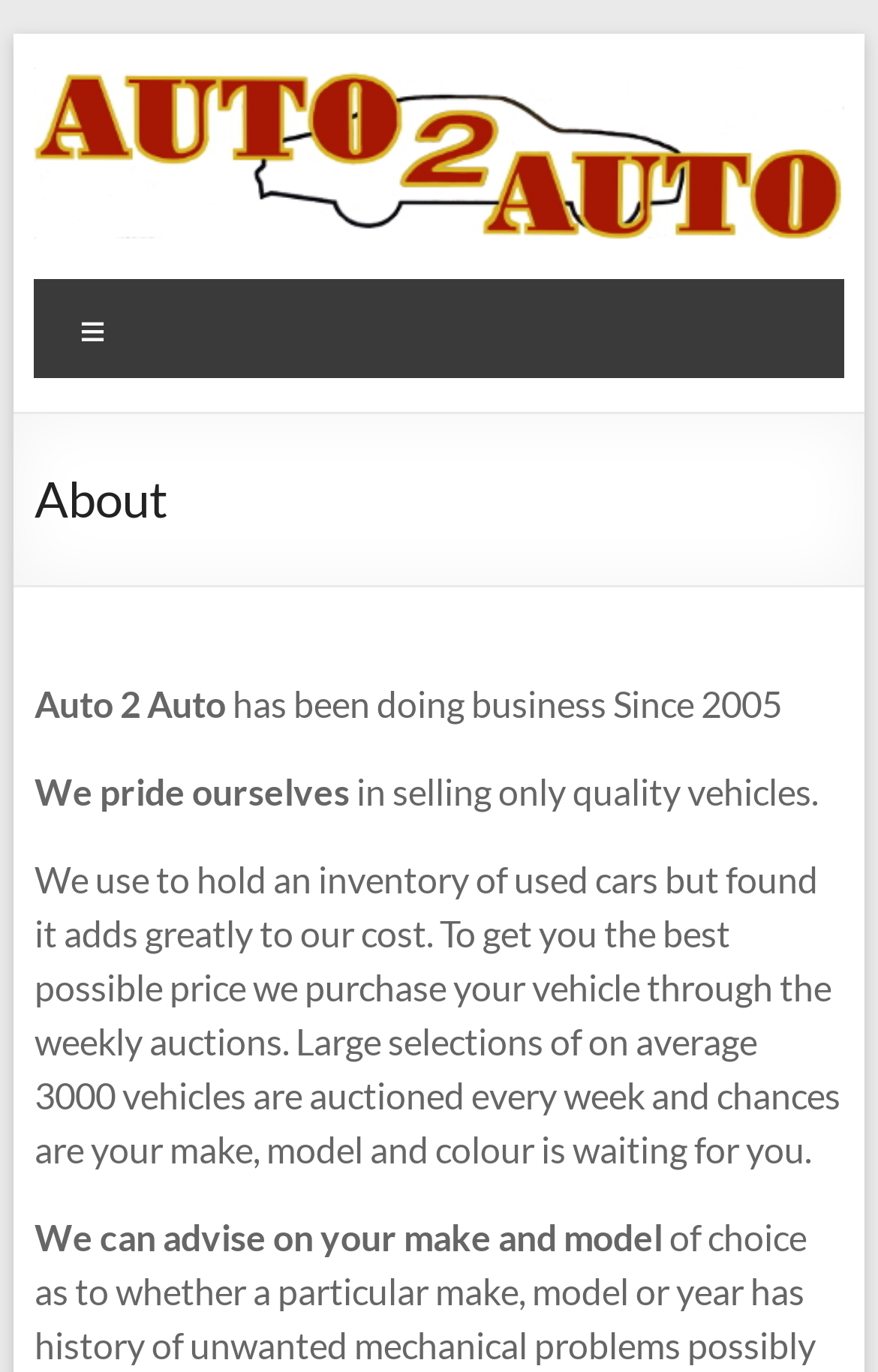Provide a brief response to the question using a single word or phrase: 
How long has the company been in business?

Since 2005